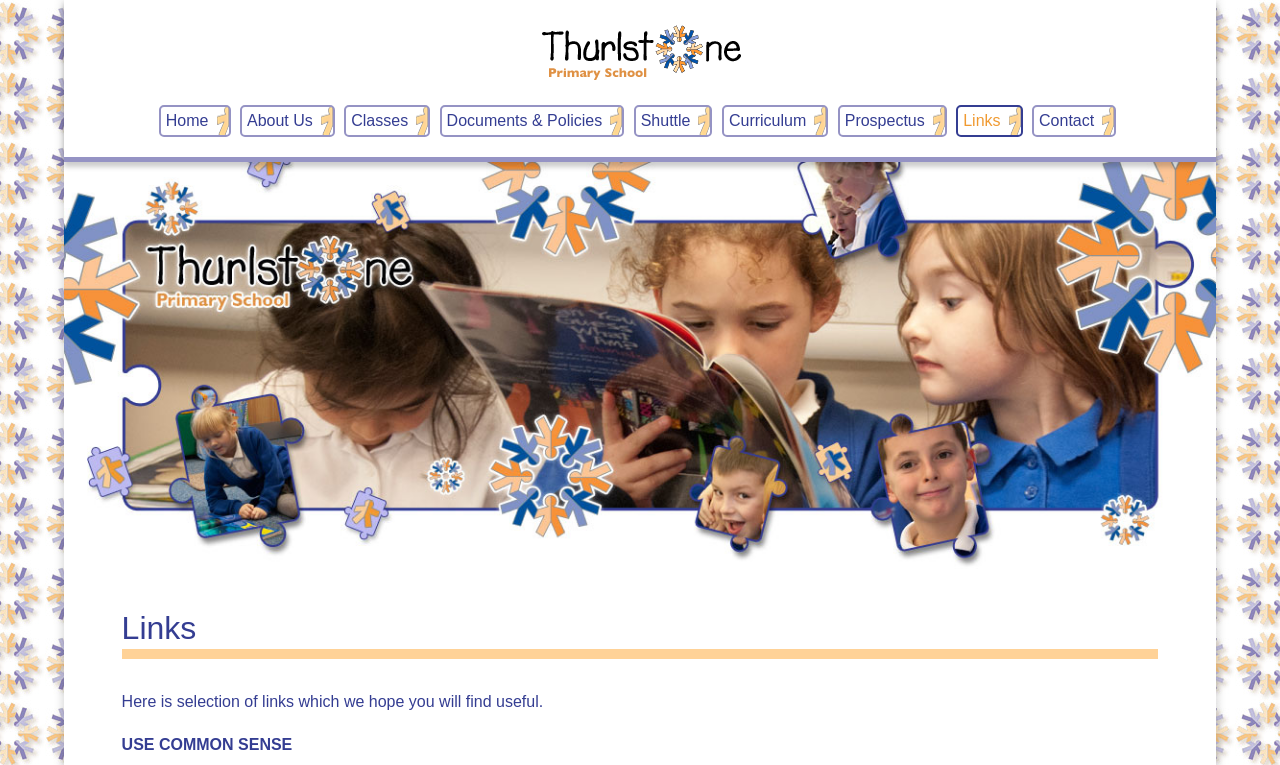Give a one-word or short phrase answer to this question: 
What is the text below the image on the webpage?

Here is a selection of links which we hope you will find useful.